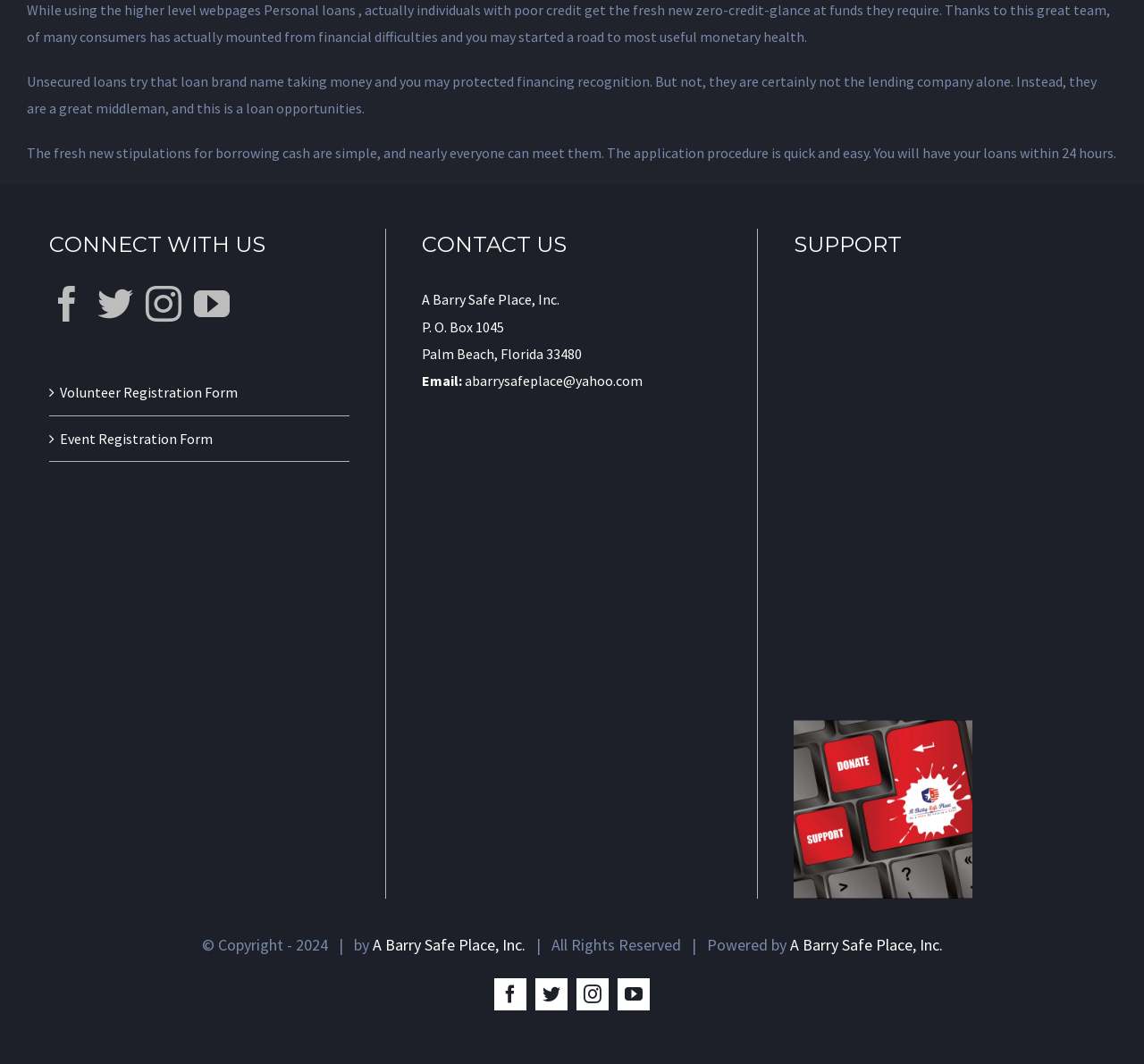How many social media links are there?
Please describe in detail the information shown in the image to answer the question.

I counted the social media links by looking at the 'CONNECT WITH US' section, where I found links to Facebook, Twitter, Instagram, and YouTube. Additionally, I found the same social media links at the bottom of the page.